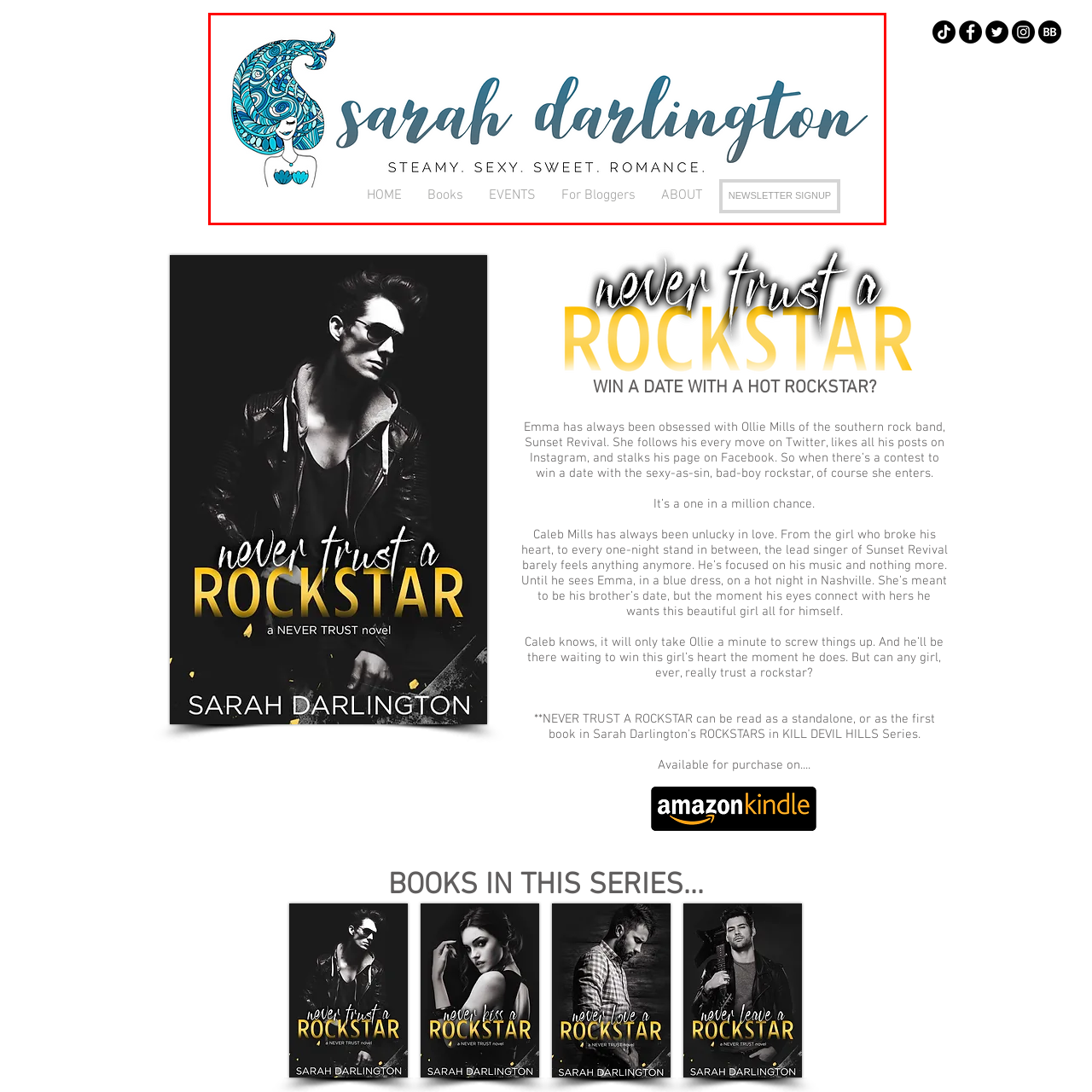Focus on the image within the purple boundary, How many navigation links are available below the header? 
Answer briefly using one word or phrase.

5